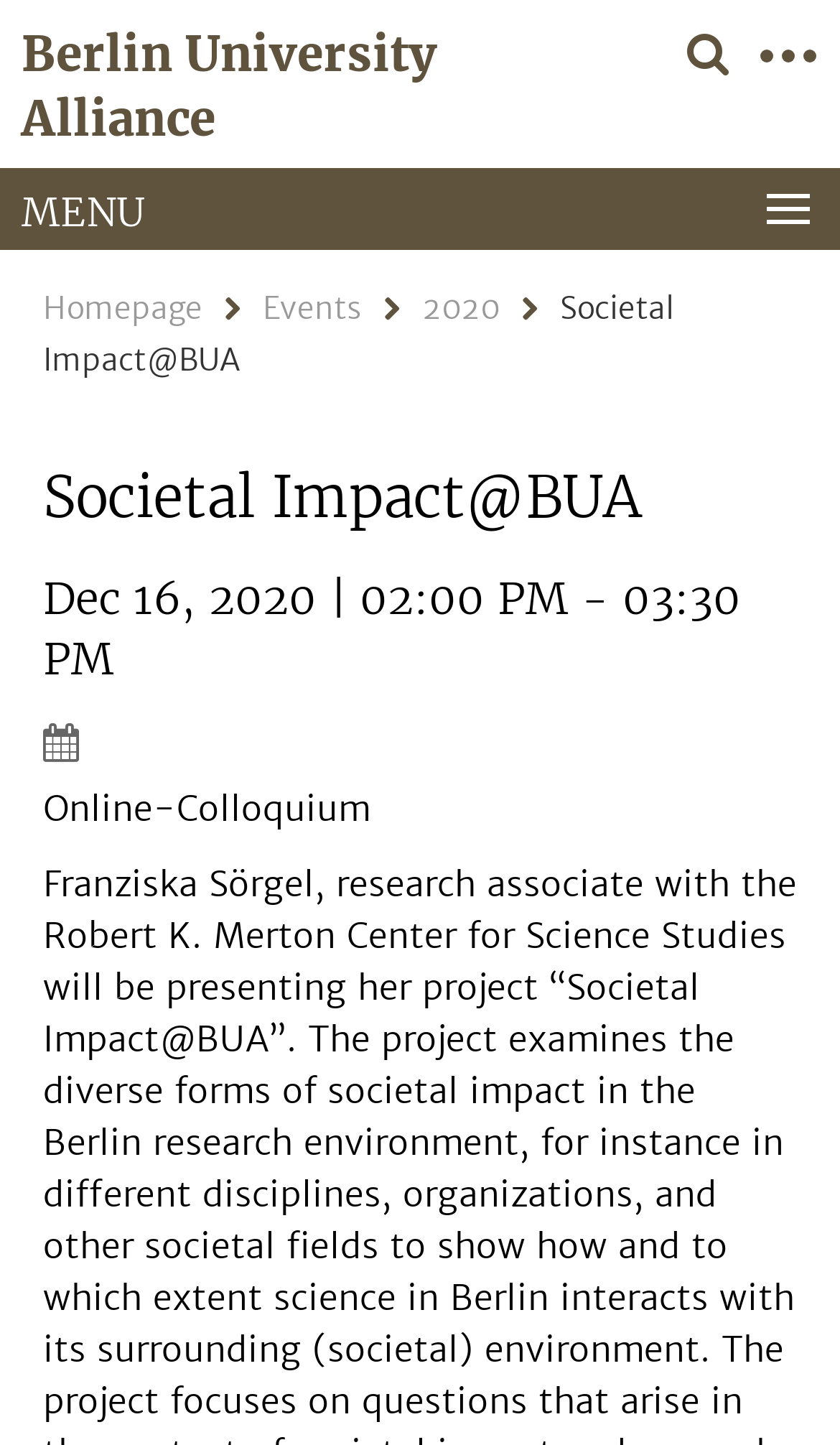Using the element description: "Home", determine the bounding box coordinates. The coordinates should be in the format [left, top, right, bottom], with values between 0 and 1.

None